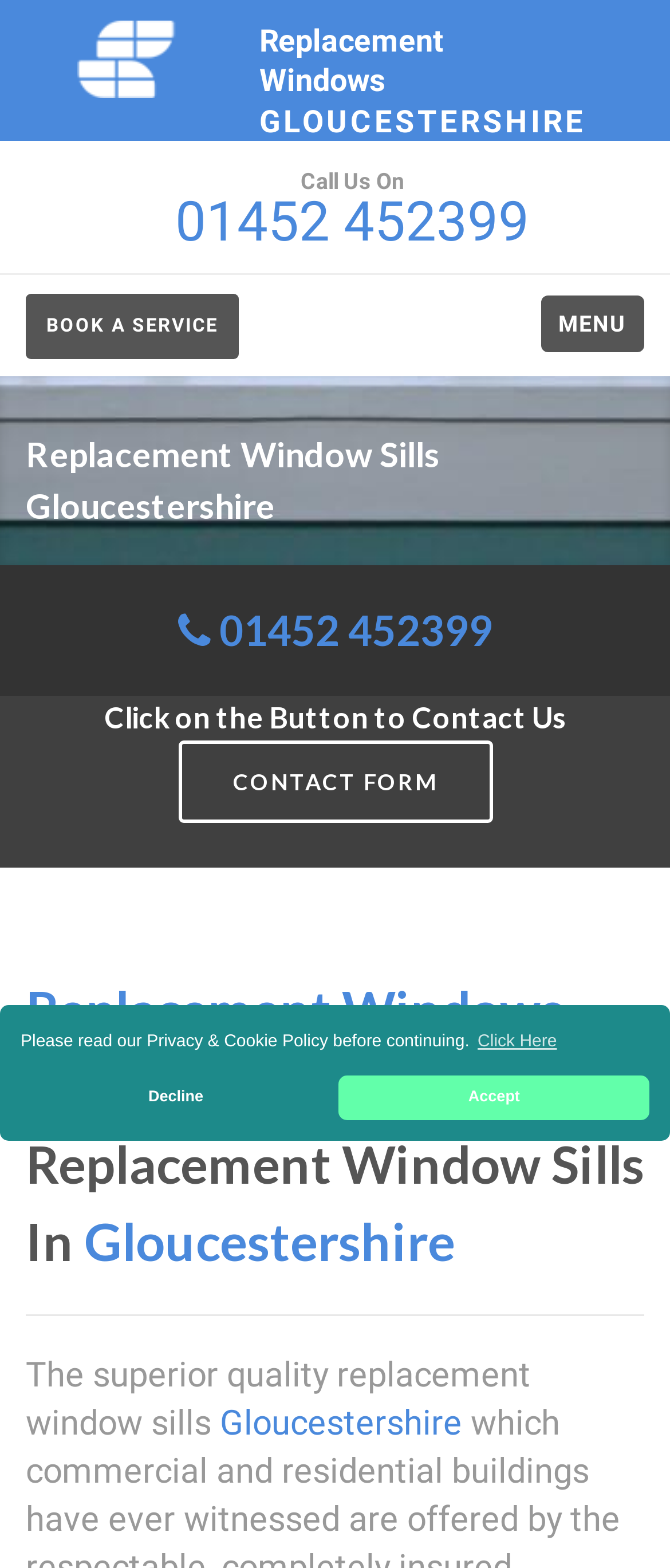Locate the bounding box coordinates of the element to click to perform the following action: 'Open the contact form'. The coordinates should be given as four float values between 0 and 1, in the form of [left, top, right, bottom].

[0.265, 0.472, 0.735, 0.525]